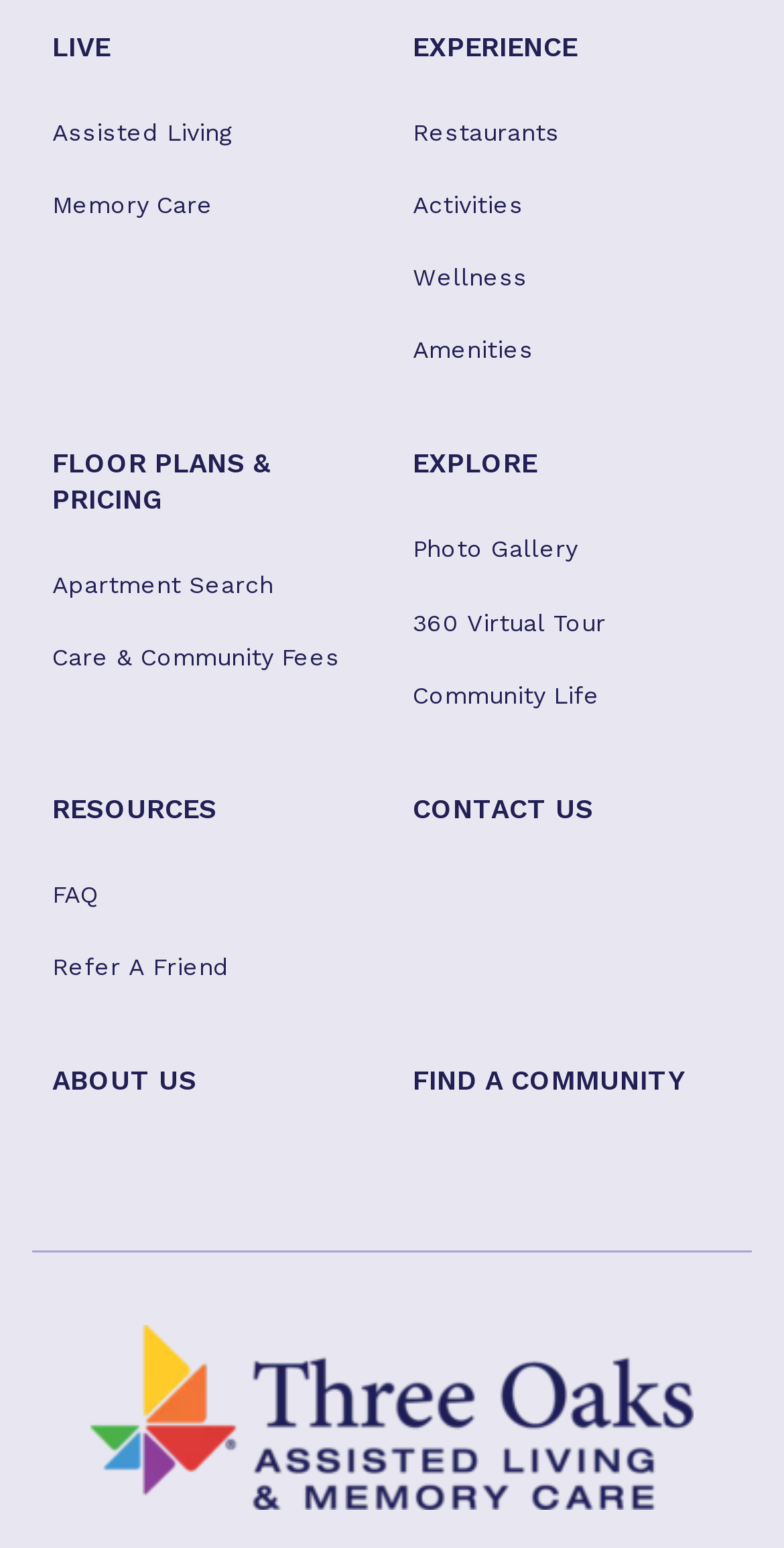Determine the bounding box coordinates of the target area to click to execute the following instruction: "Check wellness activities."

[0.501, 0.156, 0.951, 0.203]